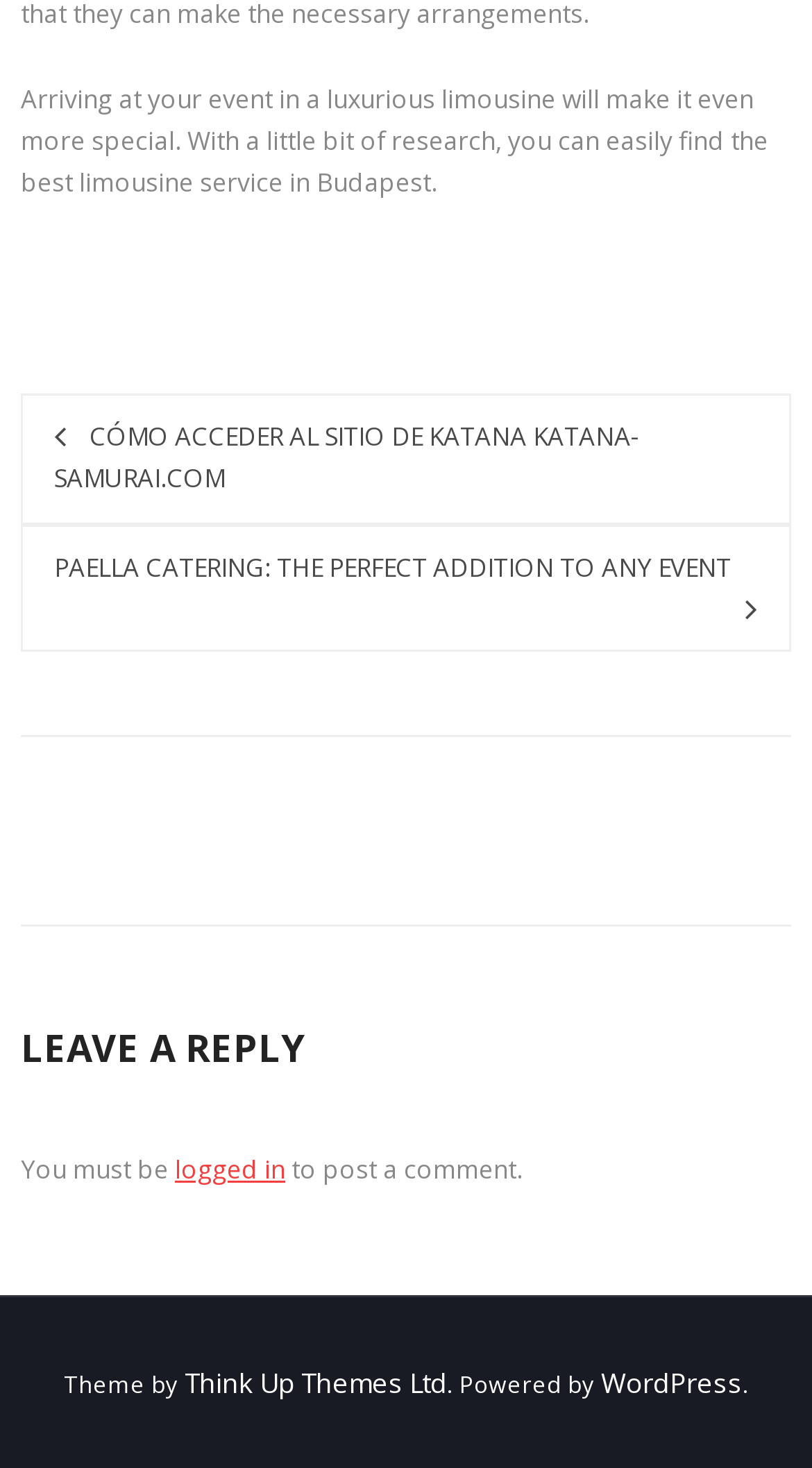Identify the bounding box for the element characterized by the following description: "WordPress".

[0.74, 0.93, 0.914, 0.955]